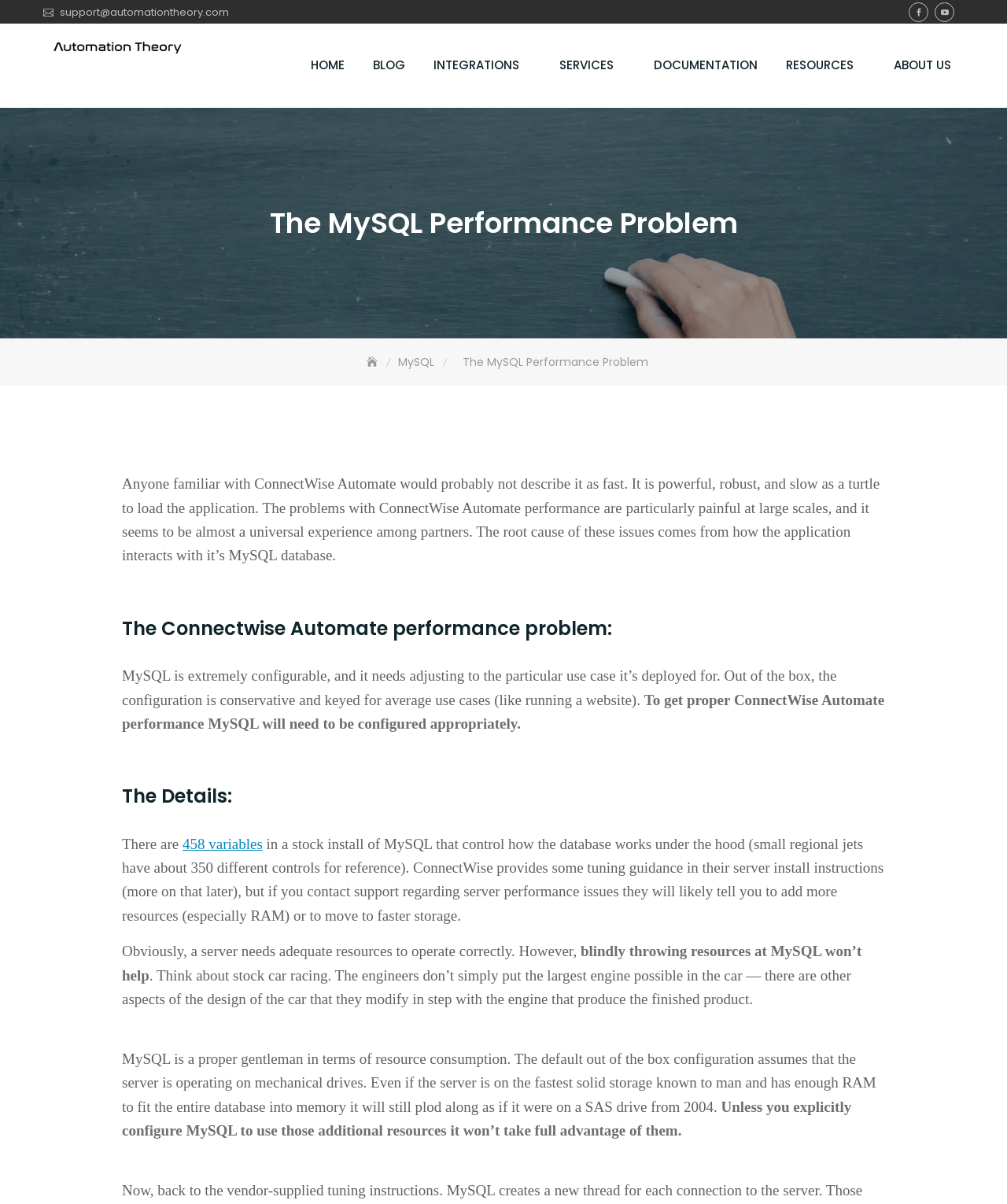Please specify the bounding box coordinates of the area that should be clicked to accomplish the following instruction: "Read about MySQL". The coordinates should consist of four float numbers between 0 and 1, i.e., [left, top, right, bottom].

[0.388, 0.295, 0.442, 0.307]